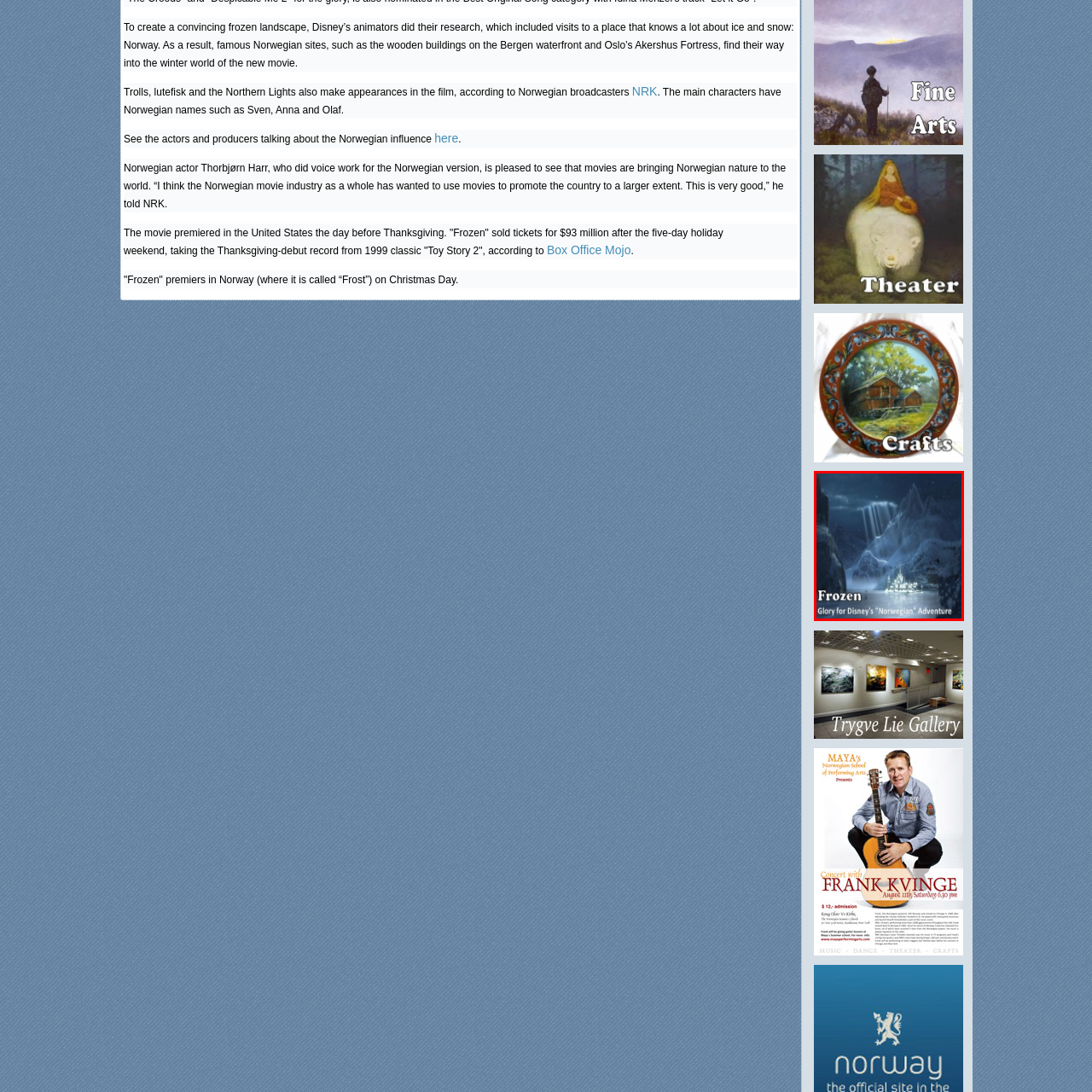What country's scenery and culture inspired the film?
Look closely at the image contained within the red bounding box and answer the question in detail, using the visual information present.

The tagline 'Glory for Disney's 'Norwegian' Adventure' implies that the film was inspired by Norway's breathtaking scenery and culture, which is reflected in the image's depiction of snow-covered mountains and a serene frozen lake.